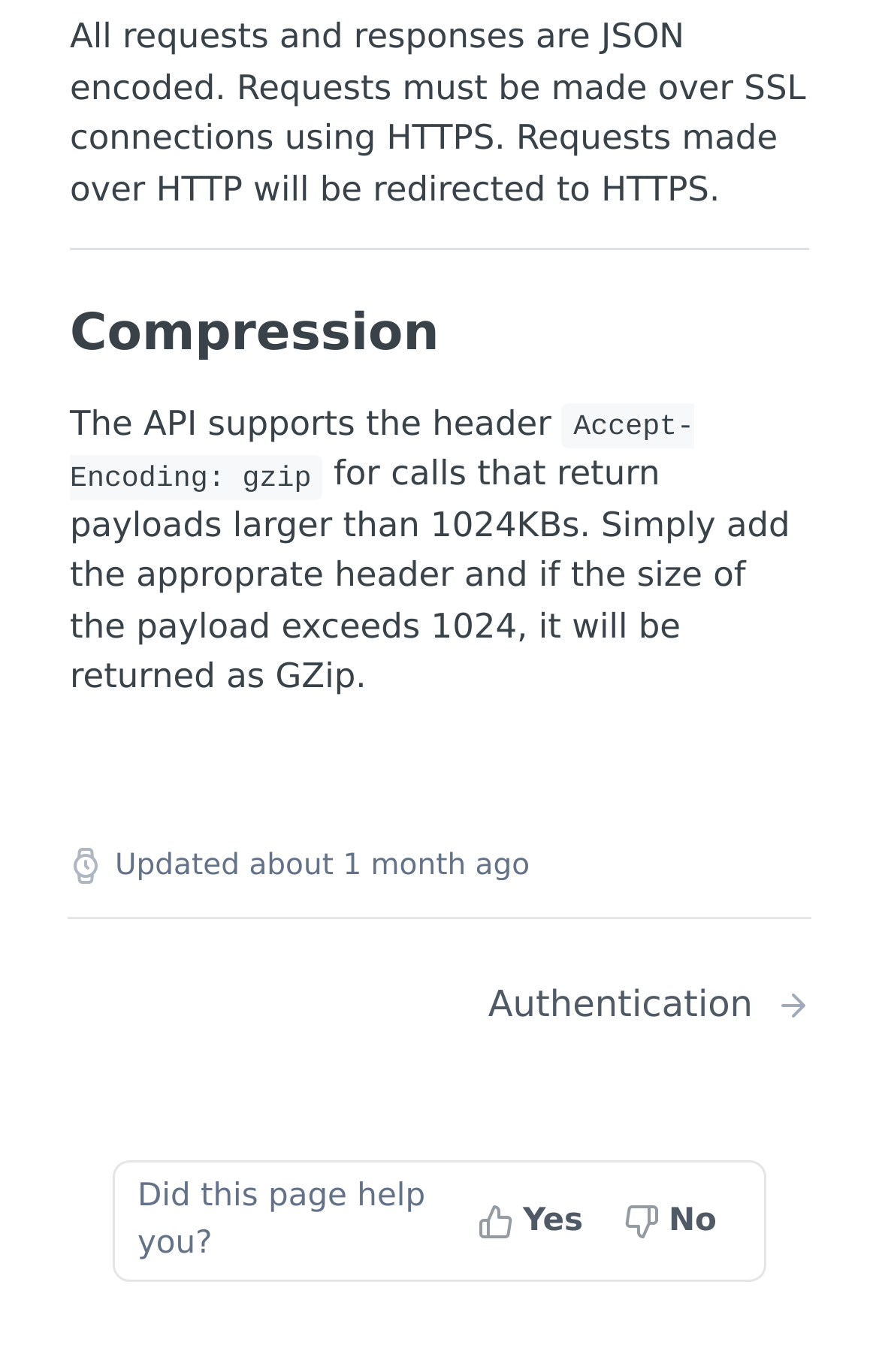Please find and report the bounding box coordinates of the element to click in order to perform the following action: "Get history of loads by user token". The coordinates should be expressed as four float numbers between 0 and 1, in the format [left, top, right, bottom].

[0.184, 0.357, 0.85, 0.426]